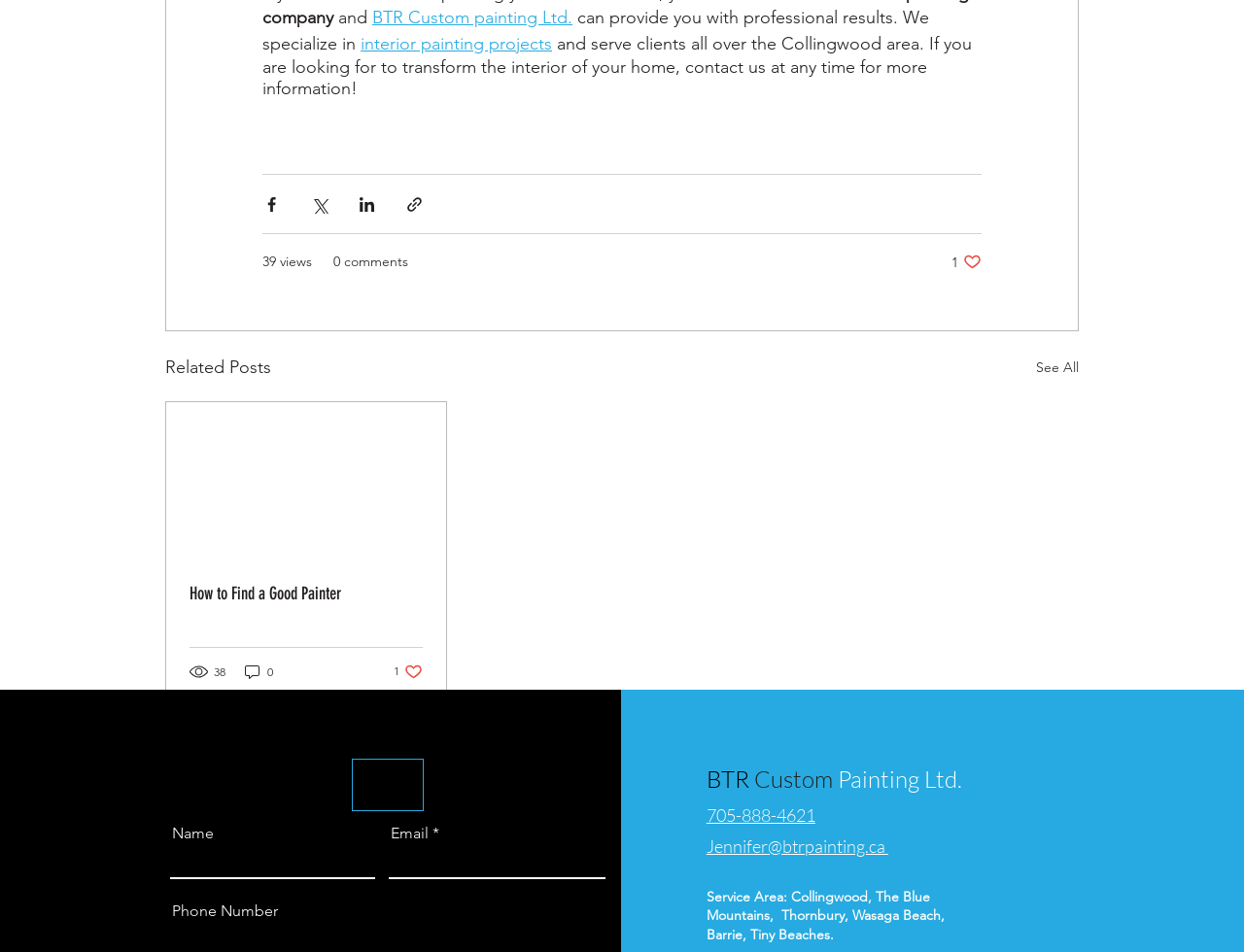Give a one-word or short phrase answer to the question: 
What is the phone number of the company?

705-888-4621